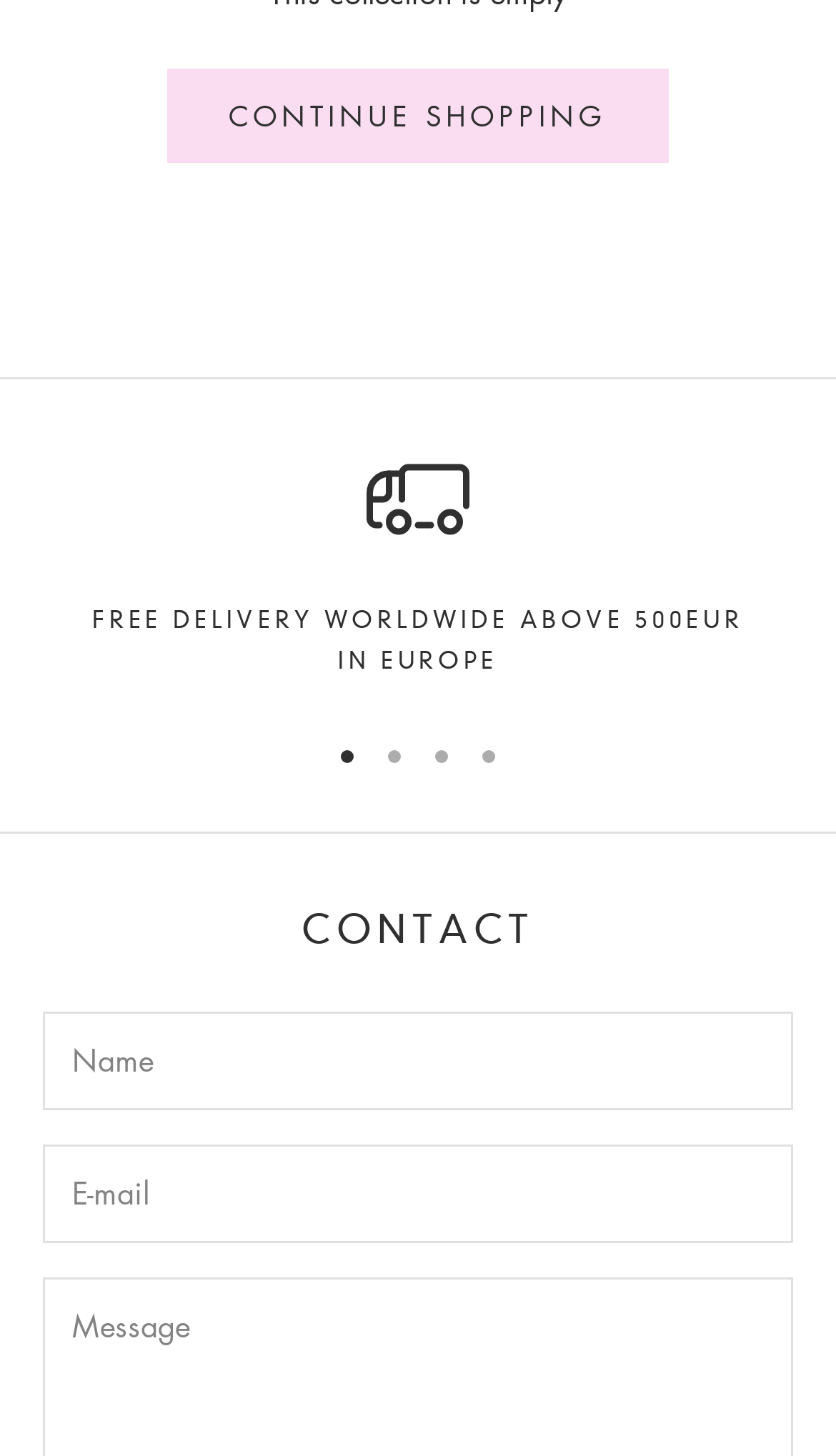Bounding box coordinates are specified in the format (top-left x, top-left y, bottom-right x, bottom-right y). All values are floating point numbers bounded between 0 and 1. Please provide the bounding box coordinate of the region this sentence describes: parent_node: Name name="contact[name]" placeholder="Name"

[0.051, 0.695, 0.949, 0.762]